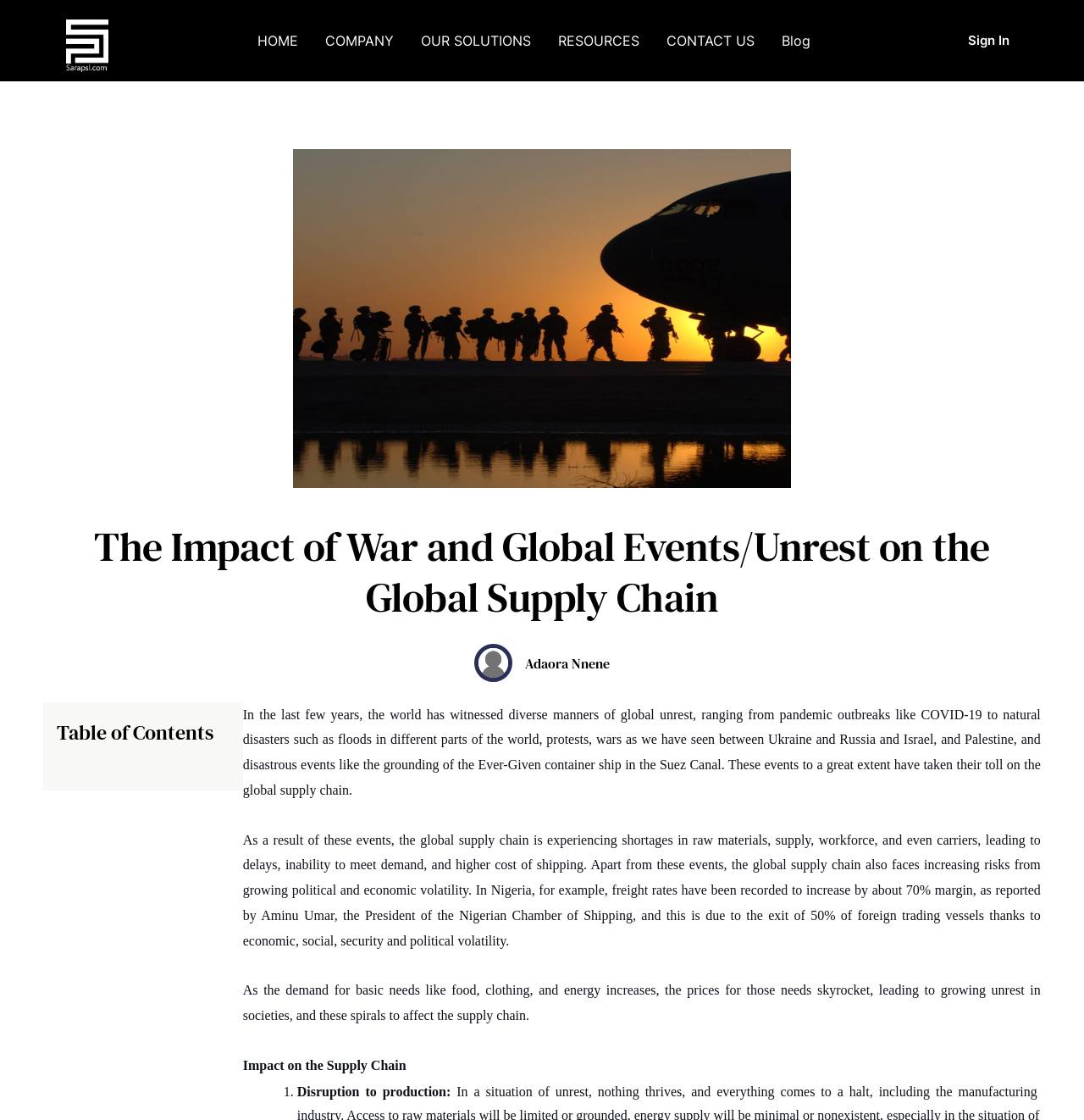Use the details in the image to answer the question thoroughly: 
What is the impact of global unrest on the supply chain?

According to the article, global unrest events such as pandemics, natural disasters, and wars have caused shortages in raw materials, supply, workforce, and carriers, leading to delays and higher shipping costs.